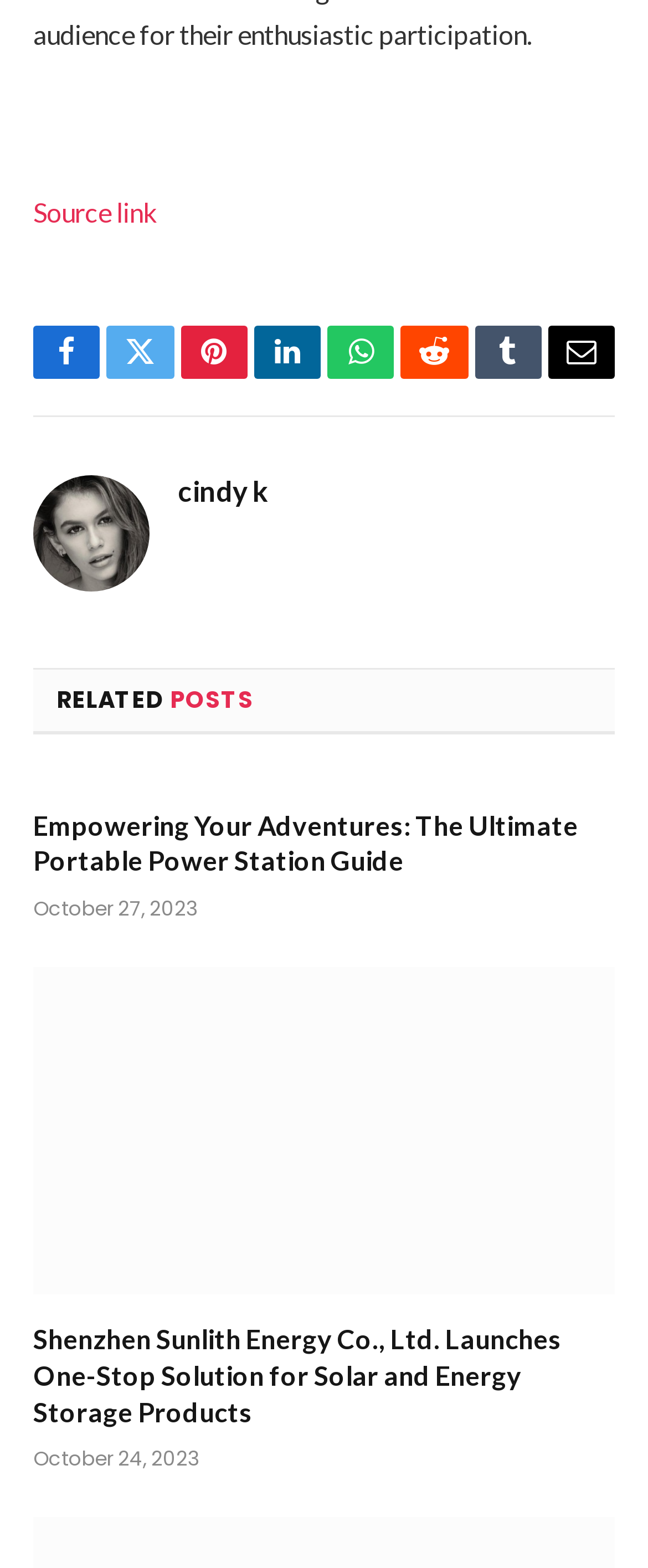What is the title of the second article?
Please provide a detailed and thorough answer to the question.

I found a heading element with the text 'Shenzhen Sunlith Energy Co., Ltd. Launches One-Stop Solution for Solar and Energy Storage Products' which is the title of the second article.